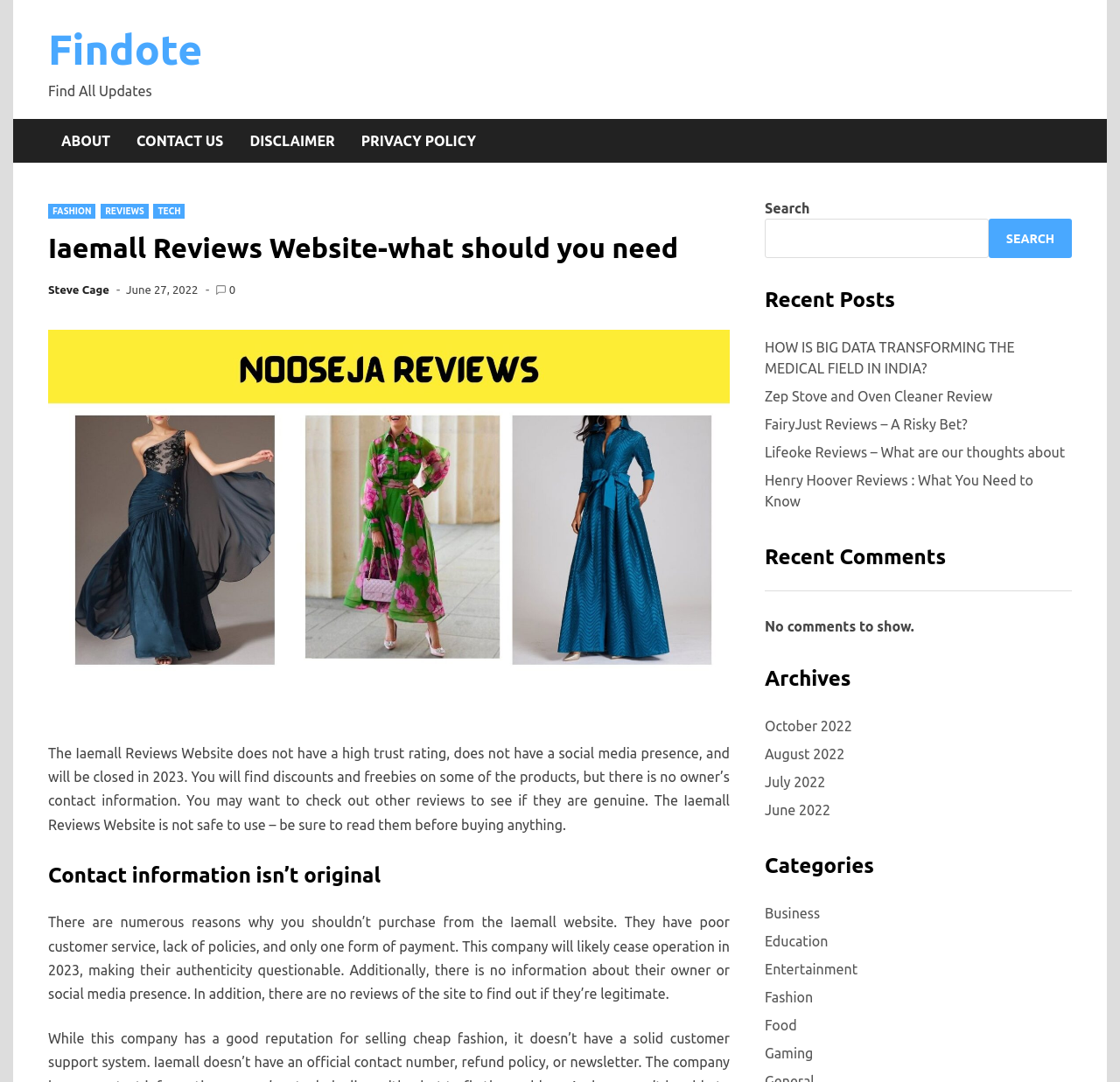Identify the bounding box coordinates of the element that should be clicked to fulfill this task: "View recent post about HOW IS BIG DATA TRANSFORMING THE MEDICAL FIELD IN INDIA?". The coordinates should be provided as four float numbers between 0 and 1, i.e., [left, top, right, bottom].

[0.683, 0.31, 0.906, 0.352]